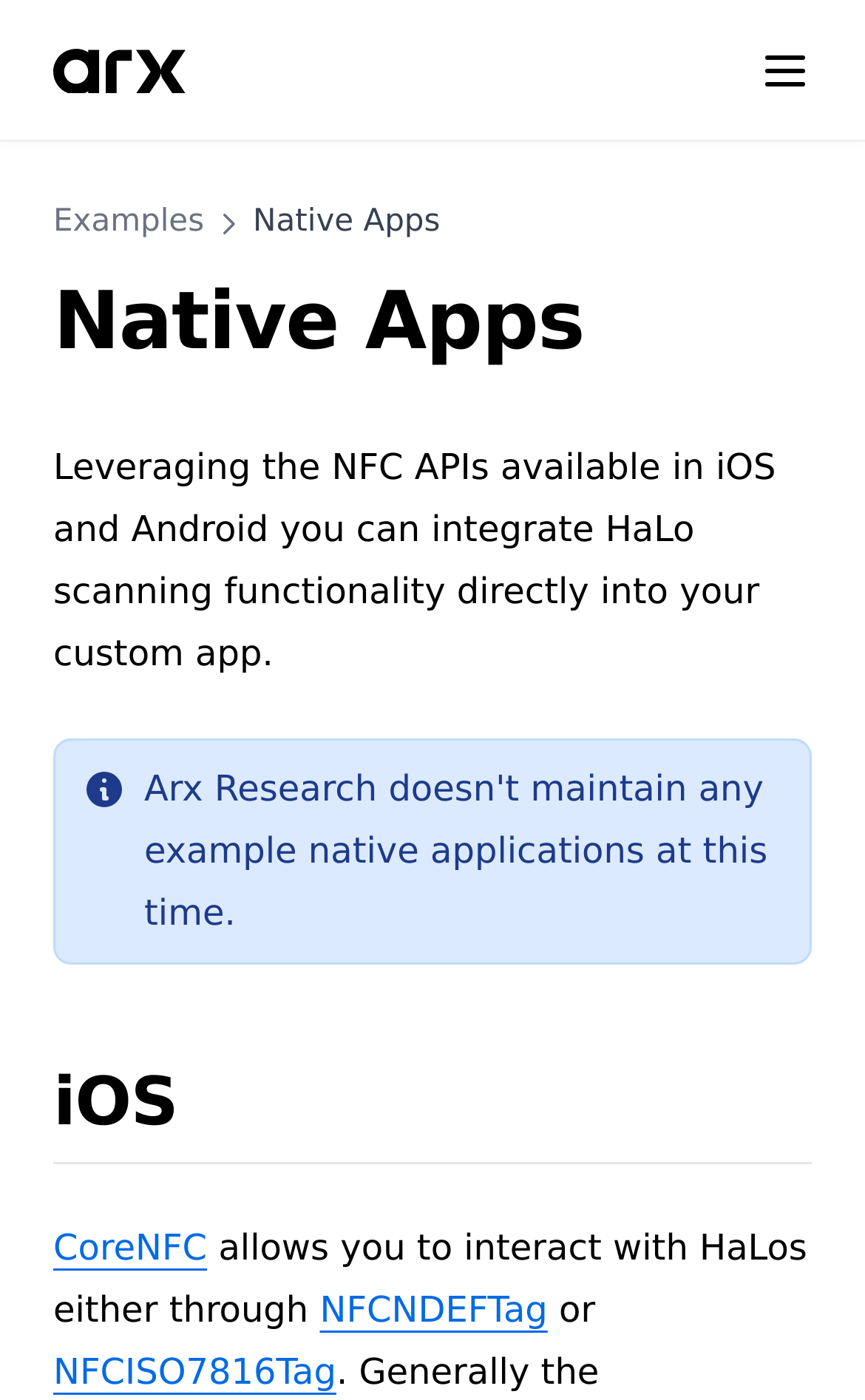Please mark the clickable region by giving the bounding box coordinates needed to complete this instruction: "Go to Native Apps".

[0.103, 0.022, 0.928, 0.074]